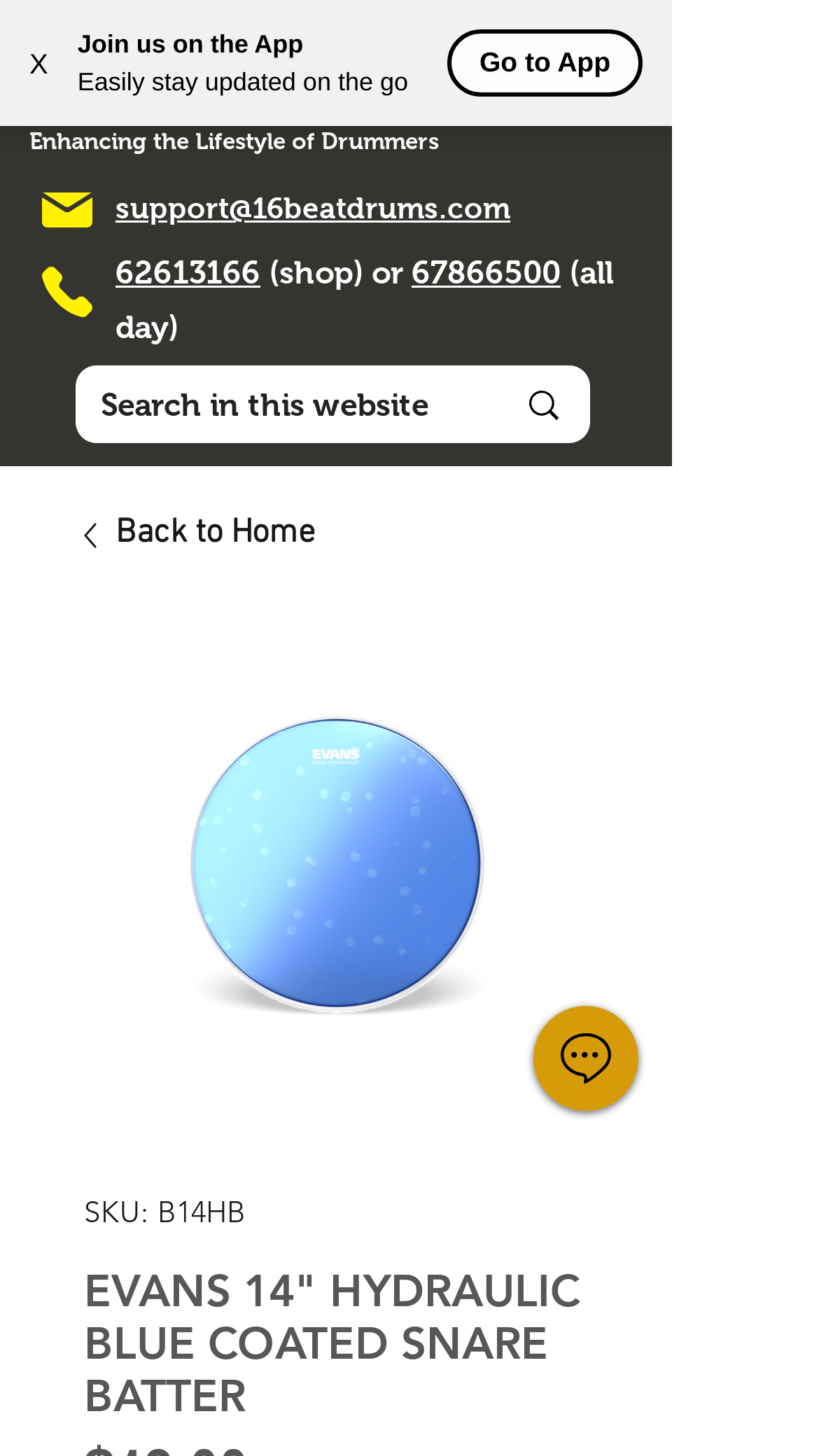Provide the bounding box coordinates, formatted as (top-left x, top-left y, bottom-right x, bottom-right y), with all values being floating point numbers between 0 and 1. Identify the bounding box of the UI element that matches the description: 62613166 (shop)

[0.141, 0.175, 0.454, 0.199]